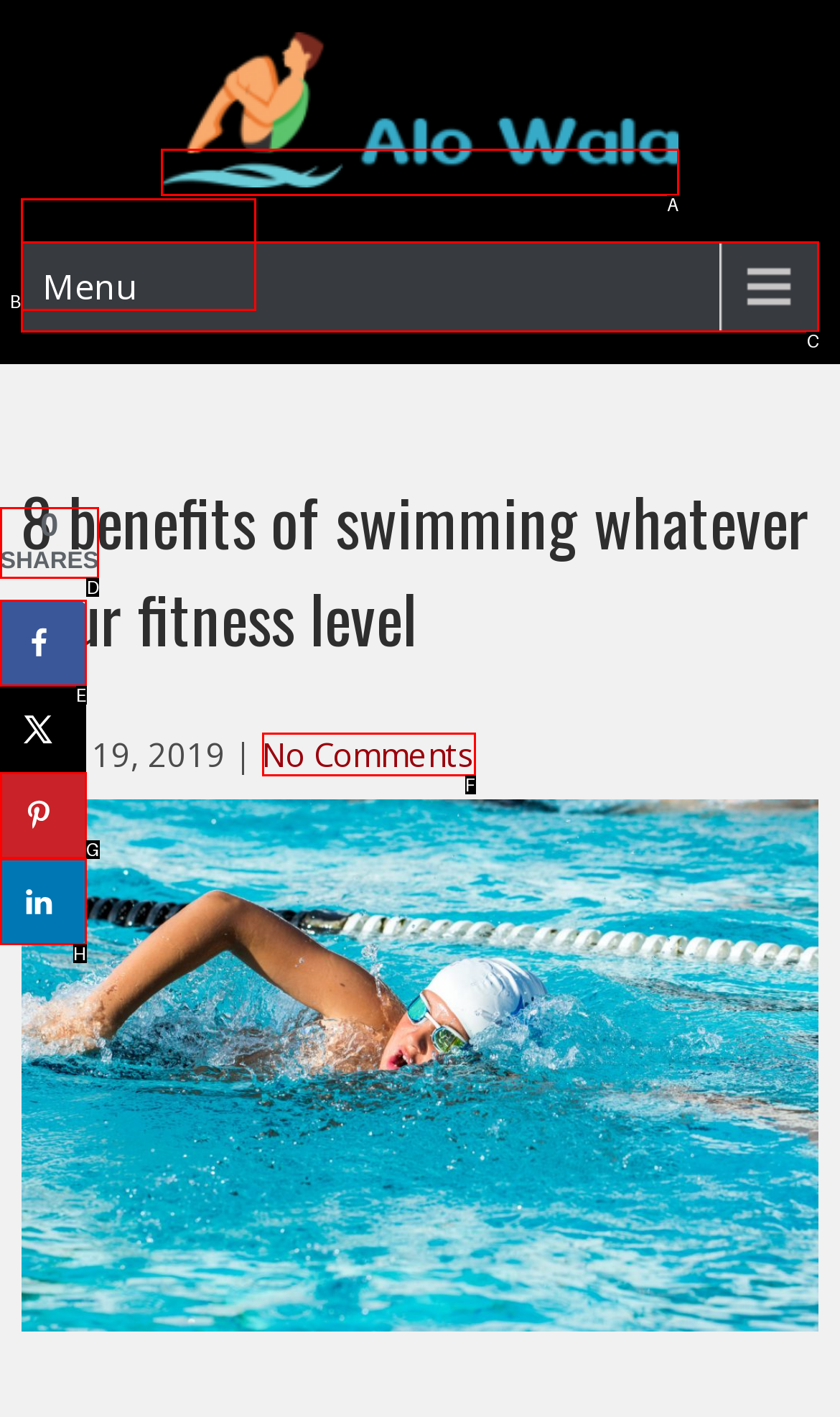Identify the correct UI element to click to achieve the task: Click on the 'Alo Wala' link.
Answer with the letter of the appropriate option from the choices given.

A